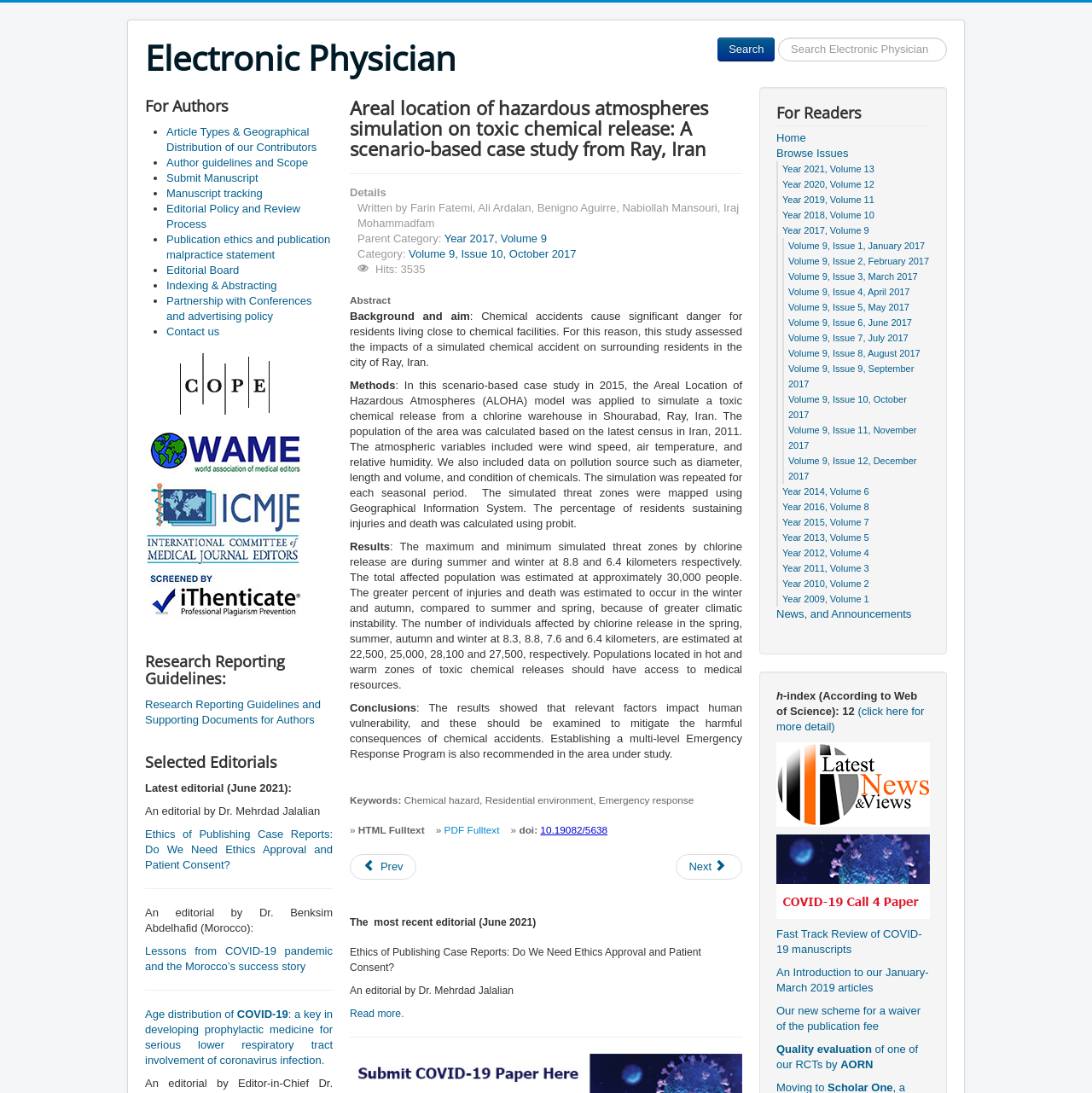Please extract the title of the webpage.

The  most recent editorial (June 2021)